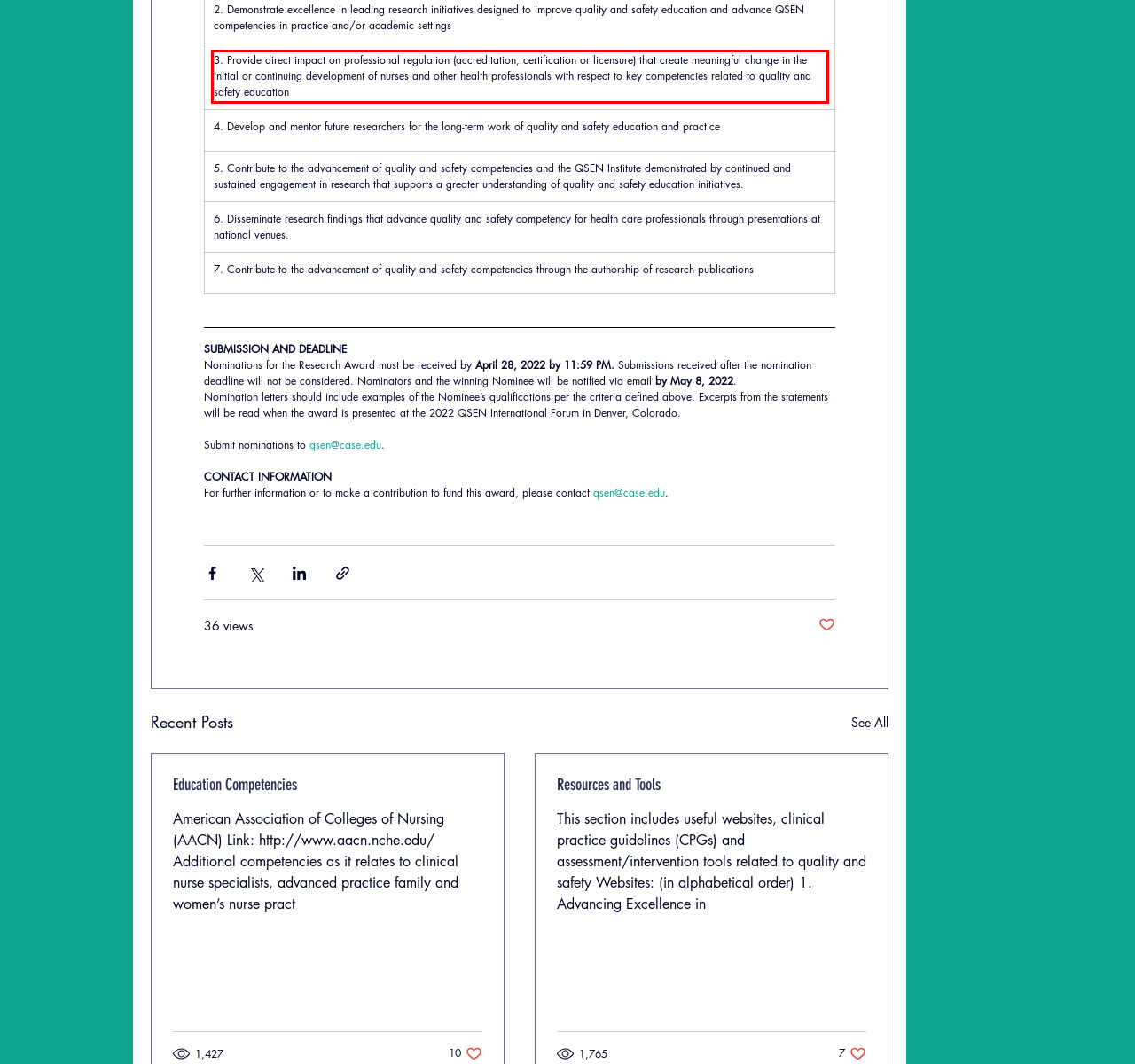Identify the text within the red bounding box on the webpage screenshot and generate the extracted text content.

3. Provide direct impact on professional regulation (accreditation, certification or licensure) that create meaningful change in the initial or continuing development of nurses and other health professionals with respect to key competencies related to quality and safety education